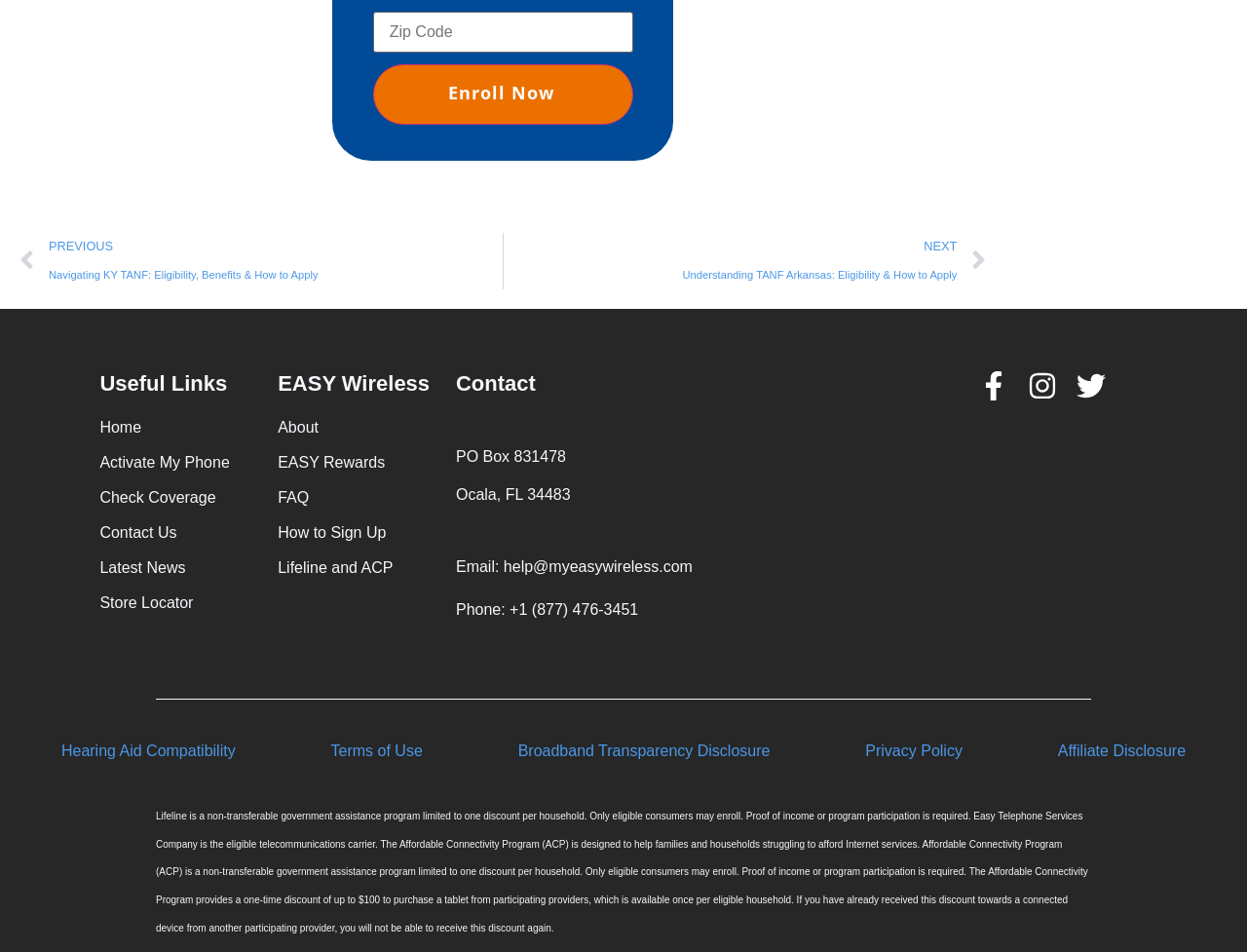Find the bounding box coordinates of the area to click in order to follow the instruction: "Visit home page".

[0.08, 0.437, 0.223, 0.462]